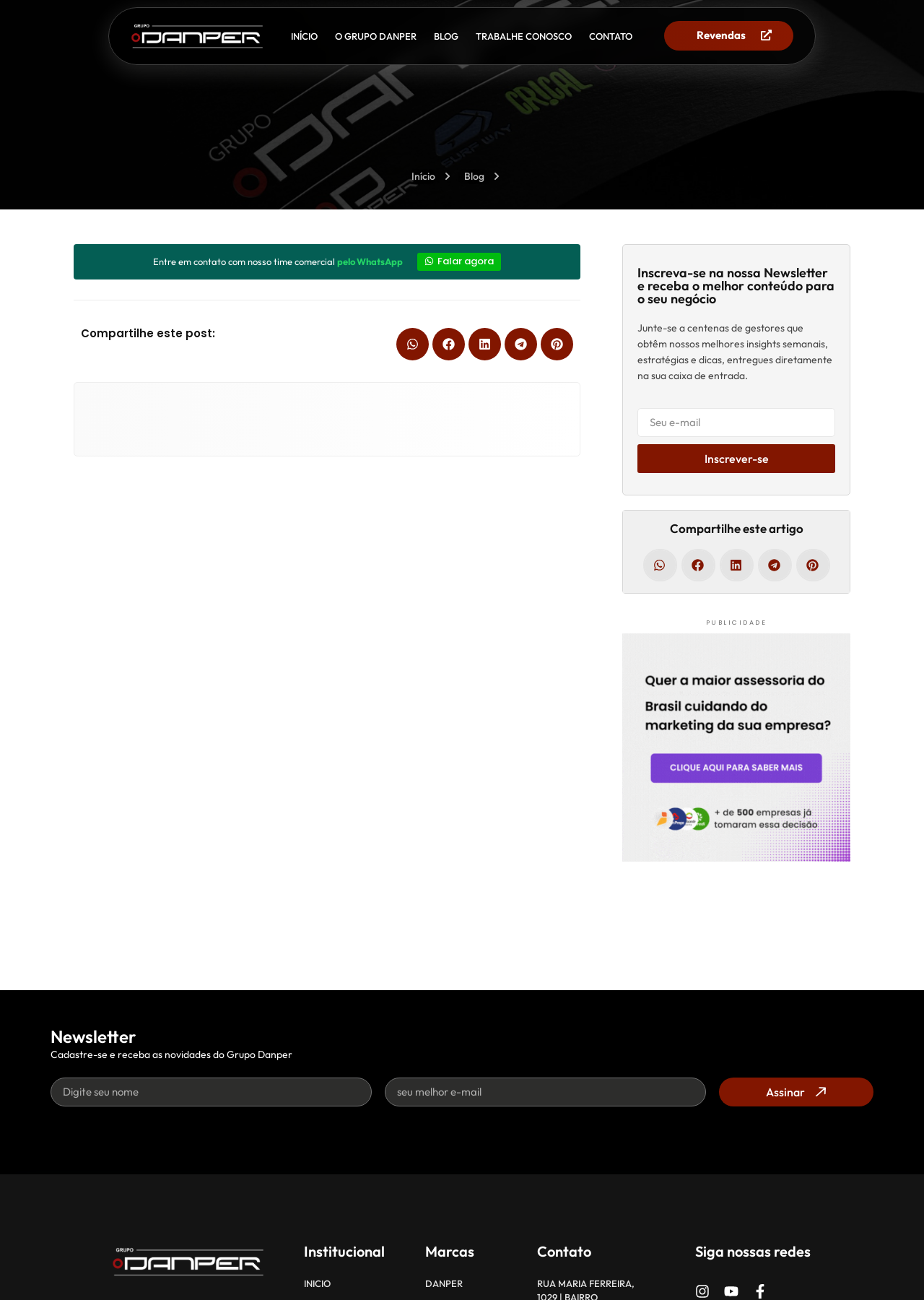How many headings are there on the page?
Using the image, provide a detailed and thorough answer to the question.

I counted the headings on the page, and there are 7 headings: 'Entre em contato com nosso time comercial pelo WhatsApp', 'Compartilhe este post:', 'Inscreva-se na nossa Newsletter e receba o melhor conteúdo para o seu negócio', 'Compartilhe este artigo', 'PUBLICIDADE', 'Newsletter', and 'Institucional'.